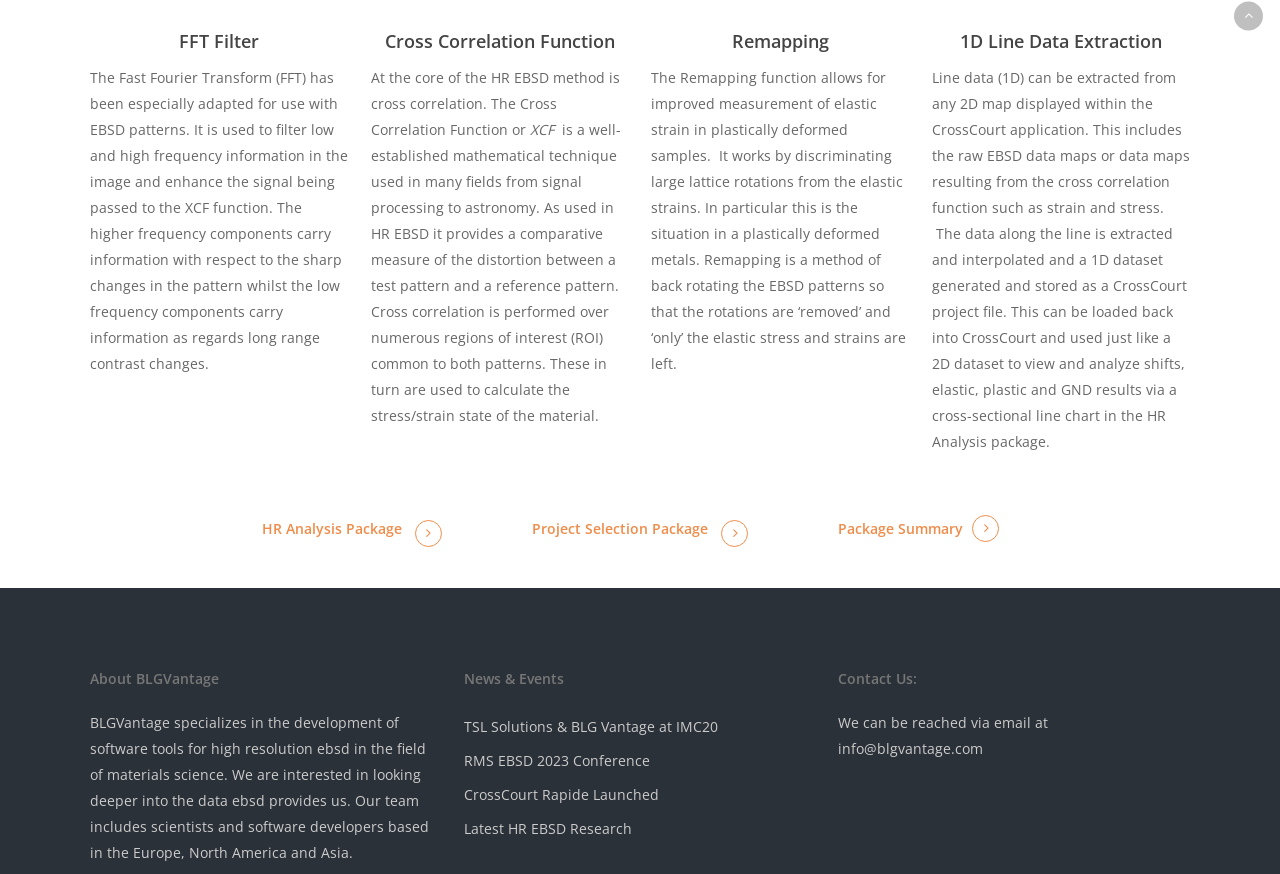What is the company's specialization?
Based on the image, provide a one-word or brief-phrase response.

software tools for high resolution EBSD